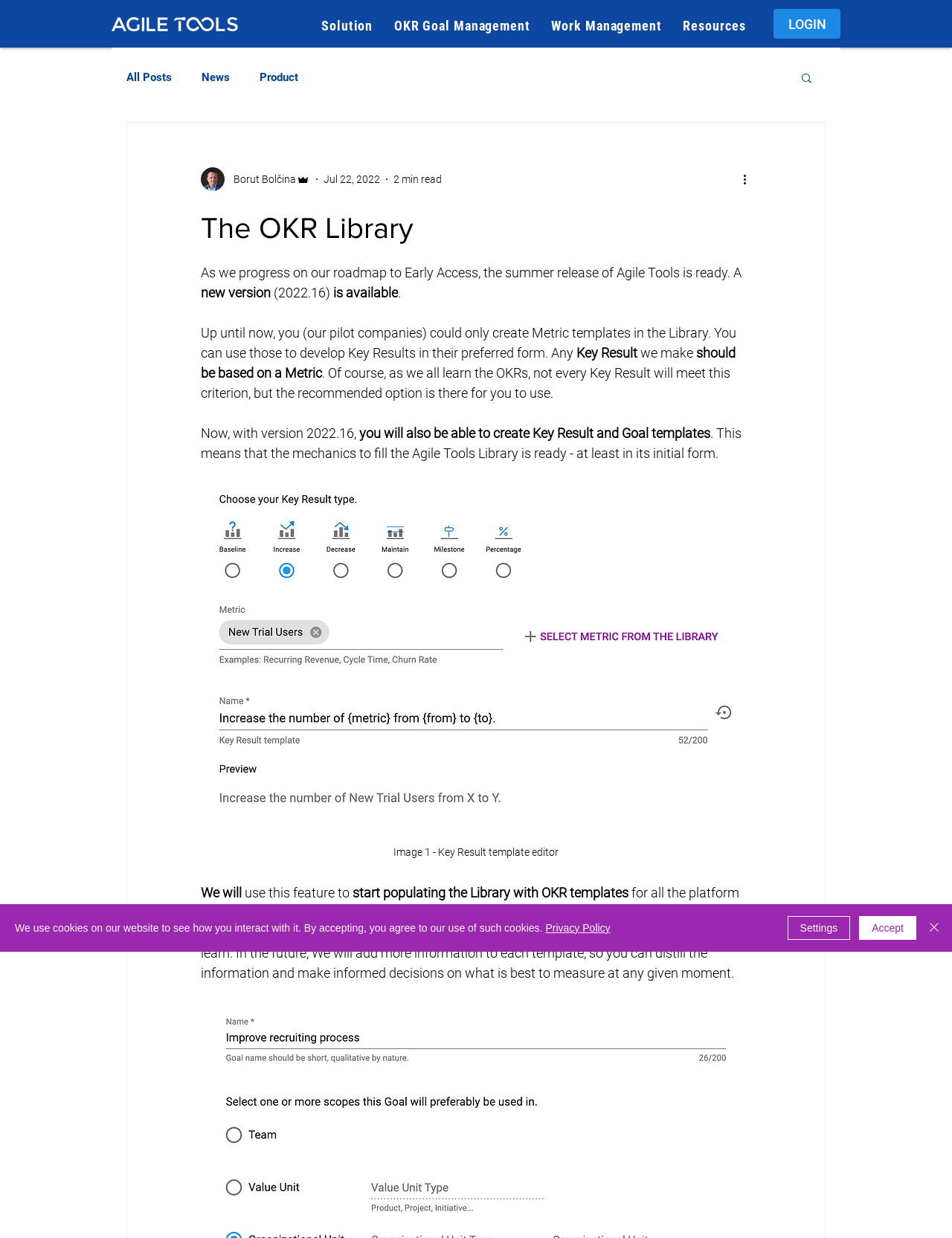Provide a thorough summary of the webpage.

The webpage is titled "The OKR Library" and appears to be a blog post or article discussing the Agile Tools platform. At the top left corner, there is a logo of Agile Tools in white, and a navigation menu with buttons for "Solution", "OKR Goal Management", "Work Management", and "Resources". On the top right corner, there is a "LOGIN" link and a search button with a magnifying glass icon.

Below the navigation menu, there is a section with a writer's picture and name, Borut Bolčina, who is an admin. The article is dated July 22, 2022, and has a 2-minute read time. There is a "More actions" button and a heading that reads "The OKR Library".

The main content of the article discusses the new version of Agile Tools, 2022.16, which allows users to create Key Result and Goal templates in the Library. The article explains that previously, users could only create Metric templates, but now they can use these templates to develop Key Results in their preferred form. The article also mentions that the recommended option is to base Key Results on a Metric.

The article continues to explain that with the new version, users will be able to create Key Result and Goal templates, which means the mechanics to fill the Agile Tools Library are now ready. There is a figure with a caption "Image 1 - Key Result template editor" that illustrates this feature.

The article concludes by stating that the Agile Tools team will use this feature to start populating the Library with OKR templates for all platform users, which can be used as inspiration and to ease OKR implementation.

At the bottom of the page, there is a cookie policy alert that informs users about the use of cookies on the website and provides links to the Privacy Policy and buttons to "Accept", "Settings", or "Close" the alert.